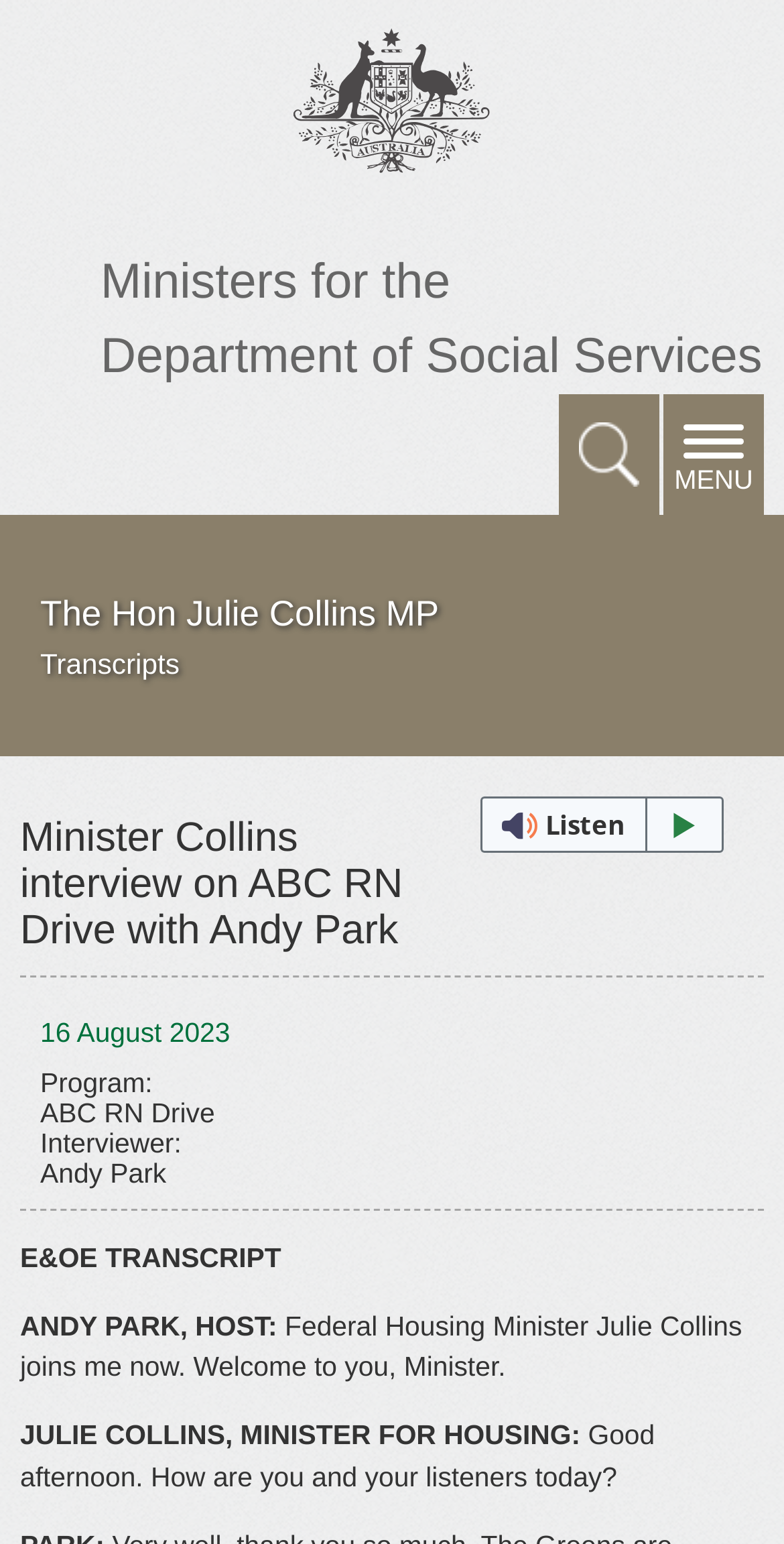What is the name of the Minister being interviewed?
Look at the image and provide a detailed response to the question.

The webpage contains a transcript of an interview with a Minister. The Minister's name is mentioned in the text as 'The Hon Julie Collins MP'.